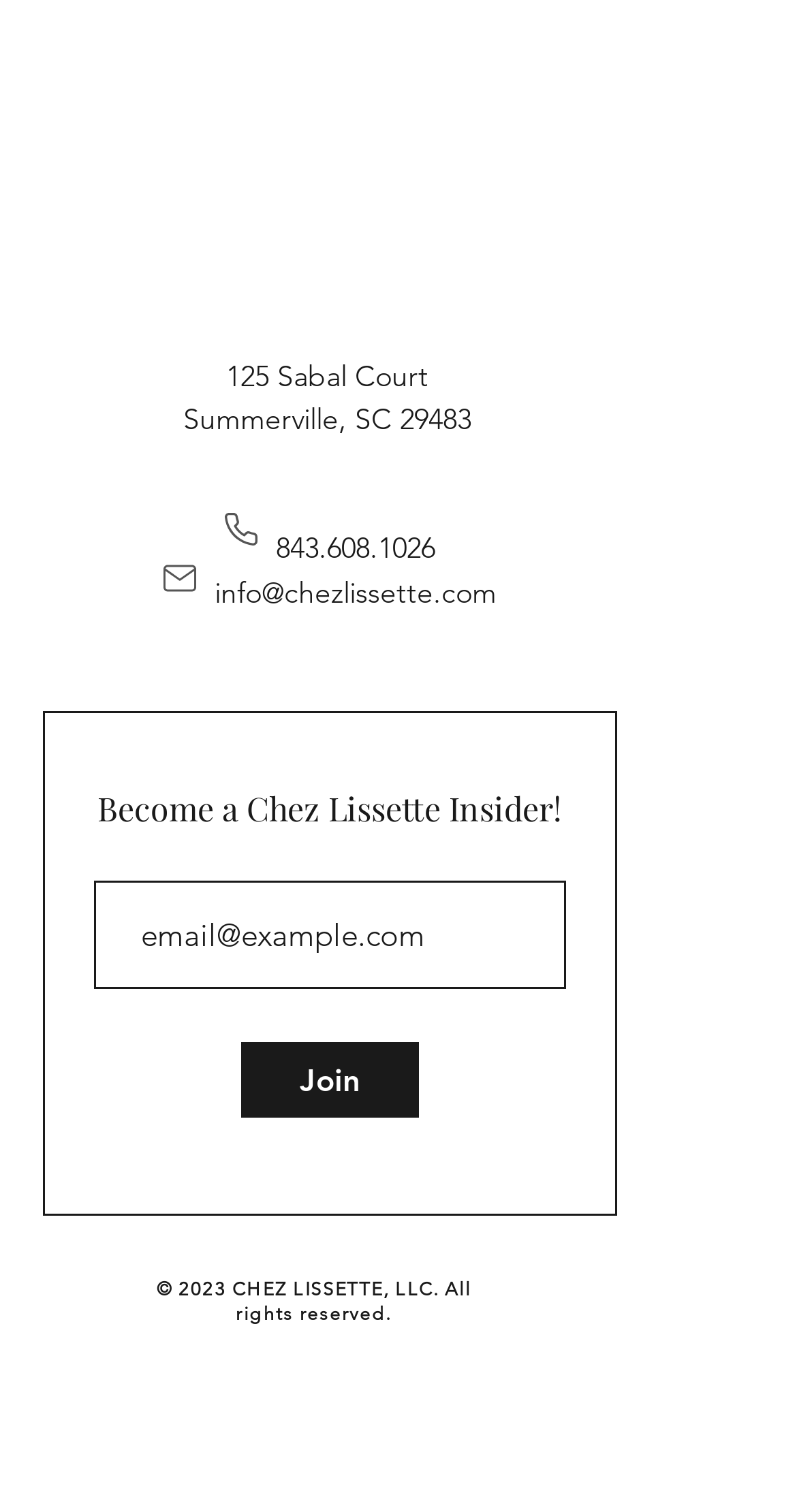Mark the bounding box of the element that matches the following description: "aria-label="email@example.com" name="email" placeholder="email@example.com"".

[0.118, 0.582, 0.71, 0.654]